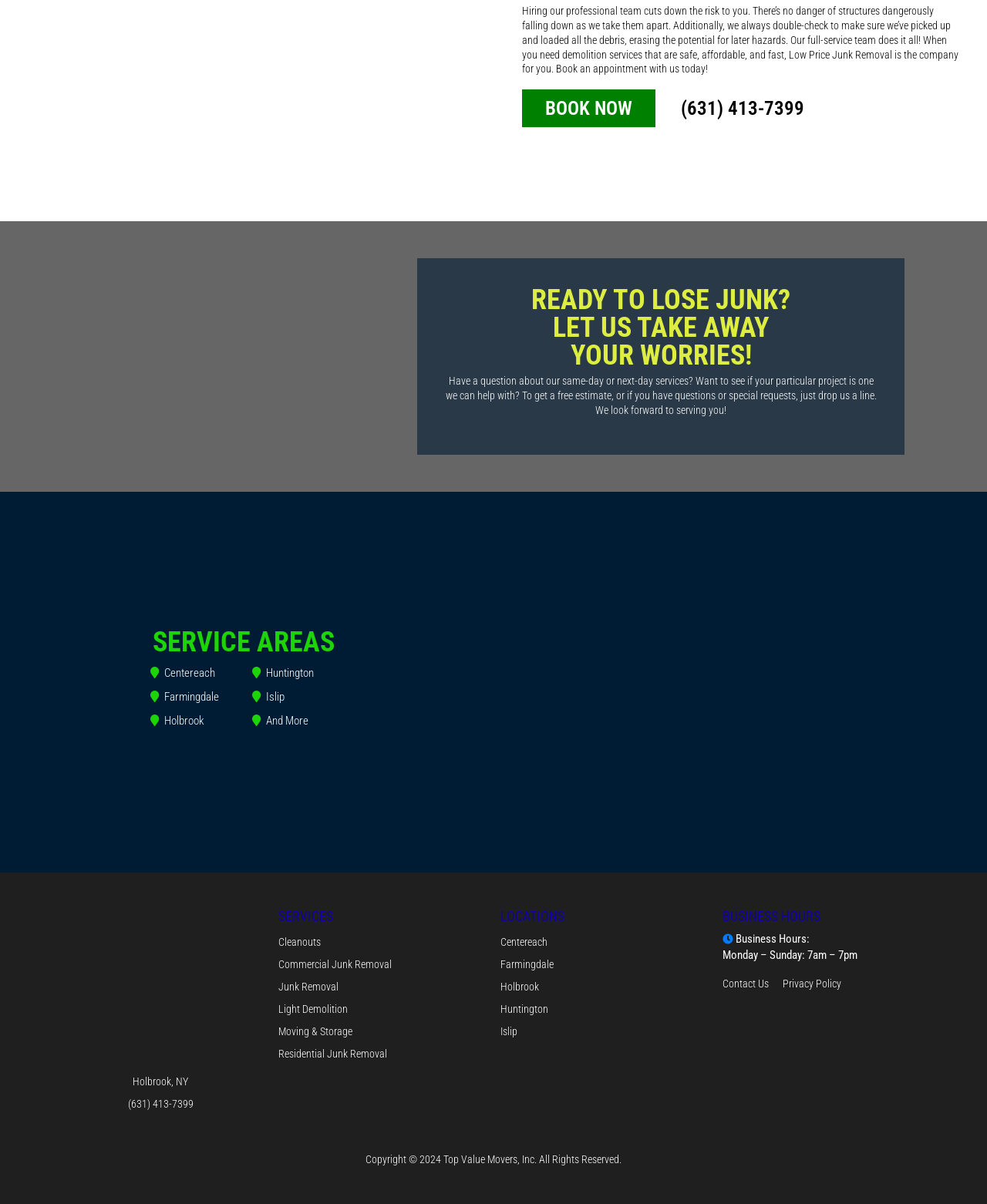What are the company's business hours?
Using the image, elaborate on the answer with as much detail as possible.

The company's business hours can be found in the 'BUSINESS HOURS' section of the webpage, which states that they are open from 7am to 7pm, Monday through Sunday.